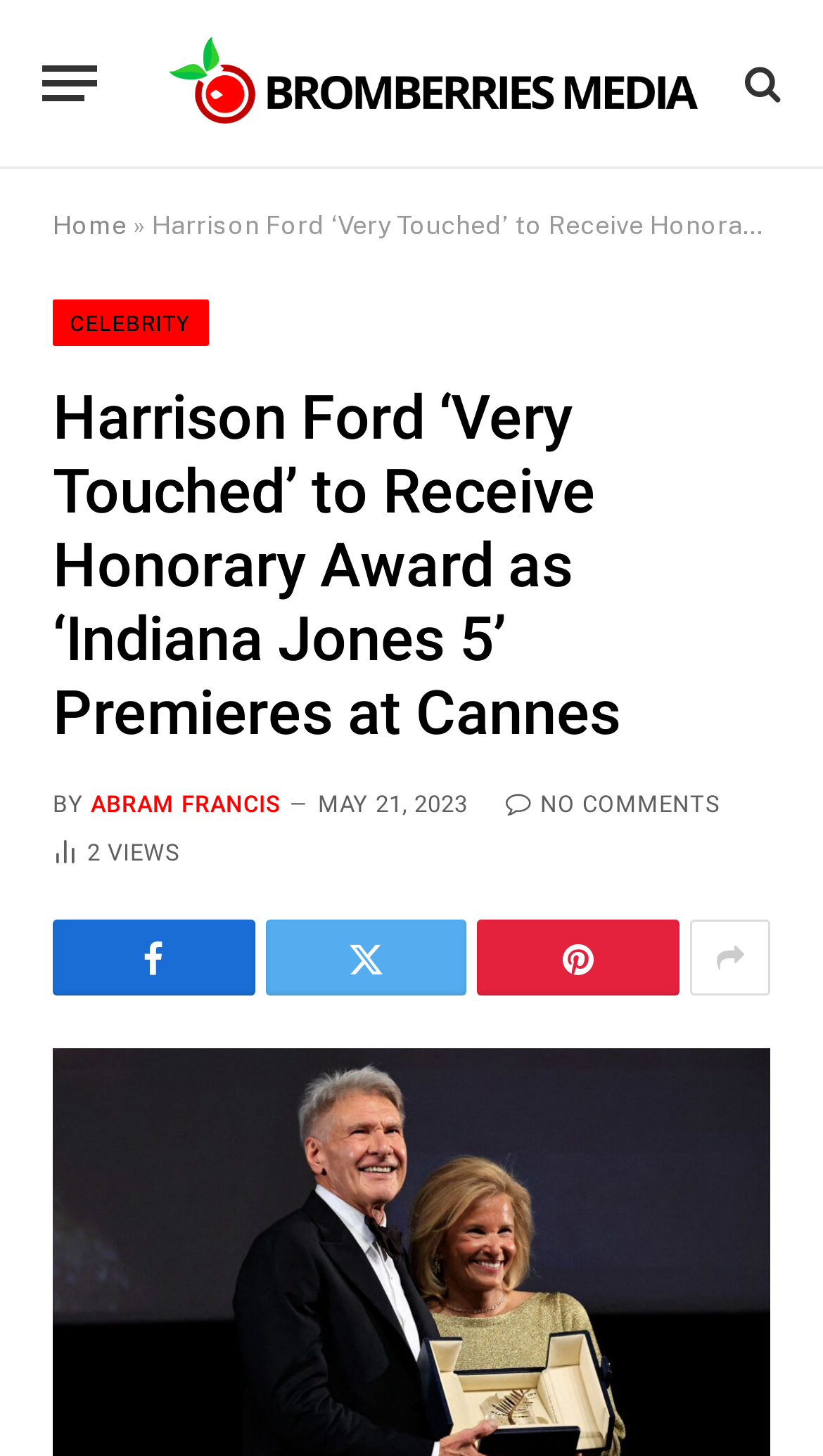Locate the bounding box of the UI element described by: "title="Bromberries Media"" in the given webpage screenshot.

[0.195, 0.01, 0.856, 0.105]